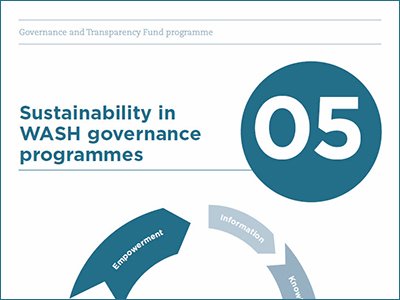Answer in one word or a short phrase: 
What is the shape of the flow diagram?

Circular